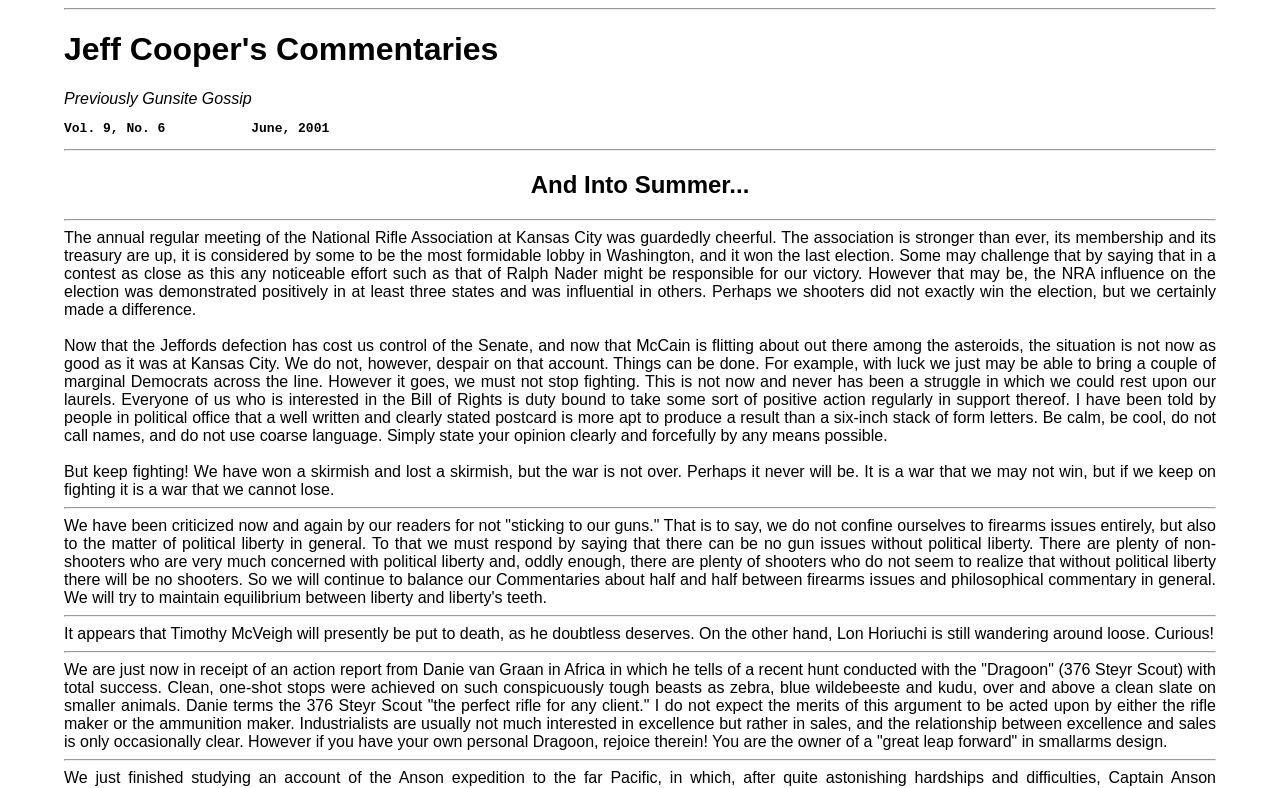Look at the image and answer the question in detail:
What is the author's attitude towards the NRA?

The author's attitude towards the NRA appears to be positive, as indicated by the text content which describes the NRA as 'stronger than ever' and credits it with influencing the election outcome.